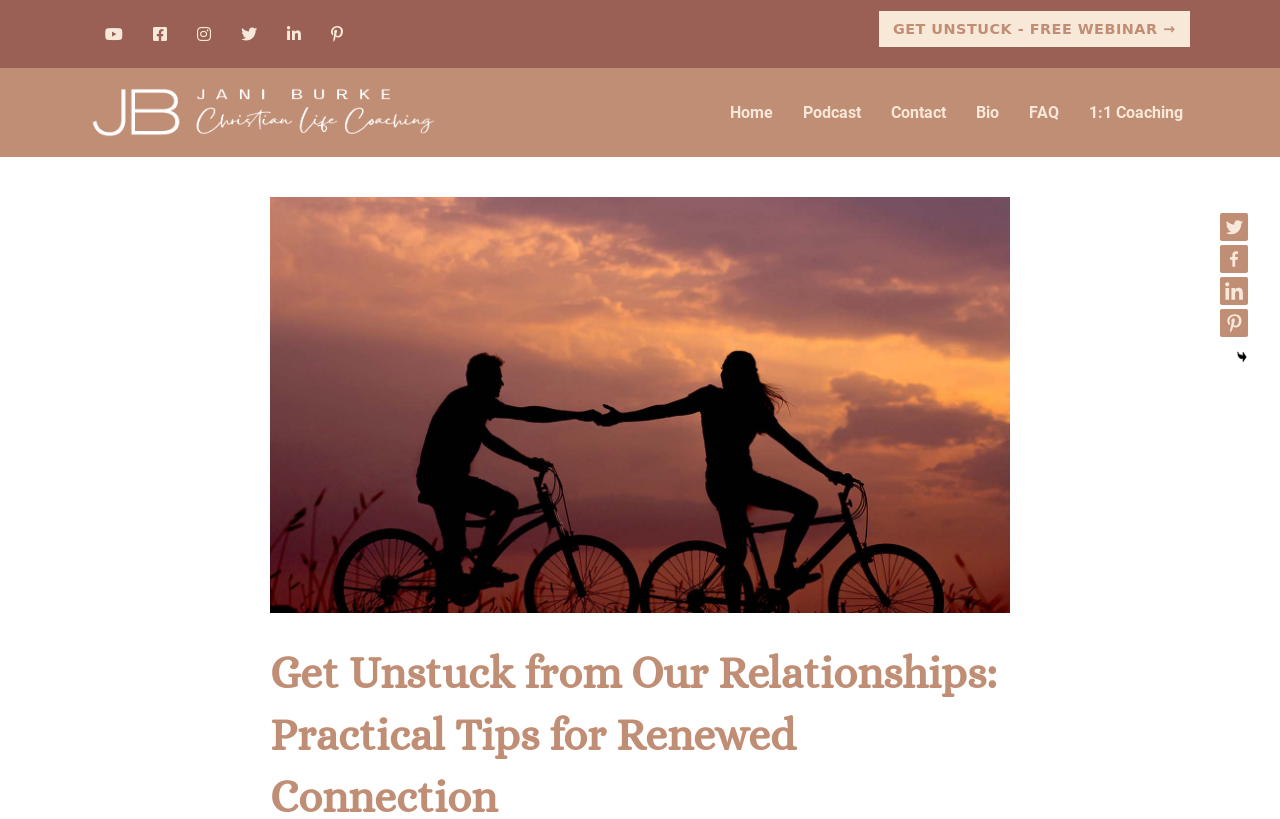Using the details from the image, please elaborate on the following question: How many navigation links are at the top of the webpage?

At the top of the webpage, there are six navigation links: Home, Podcast, Contact, Bio, FAQ, and 1:1 Coaching. These links are located within the bounding box coordinates of [0.57, 0.121, 0.924, 0.154].